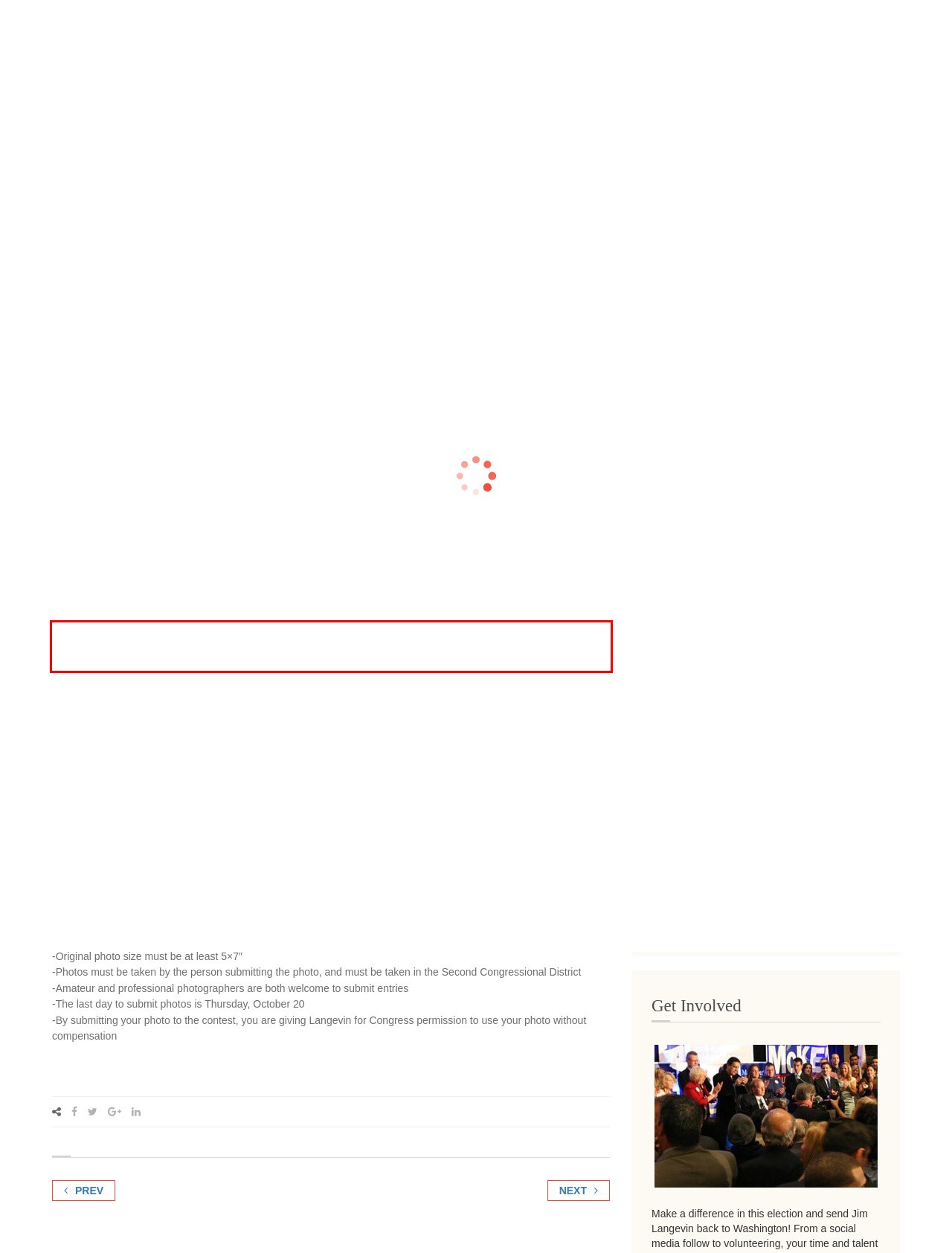Within the screenshot of a webpage, identify the red bounding box and perform OCR to capture the text content it contains.

I’m not ready to fast forward through fall just yet, but I have one early request on my holiday wish list this year, and I’m hoping you can help. My second annual Holiday Card Photo Contest is now underway, and I’m looking for images that capture the beauty and the spirit of the holiday season in the Second Congressional District.